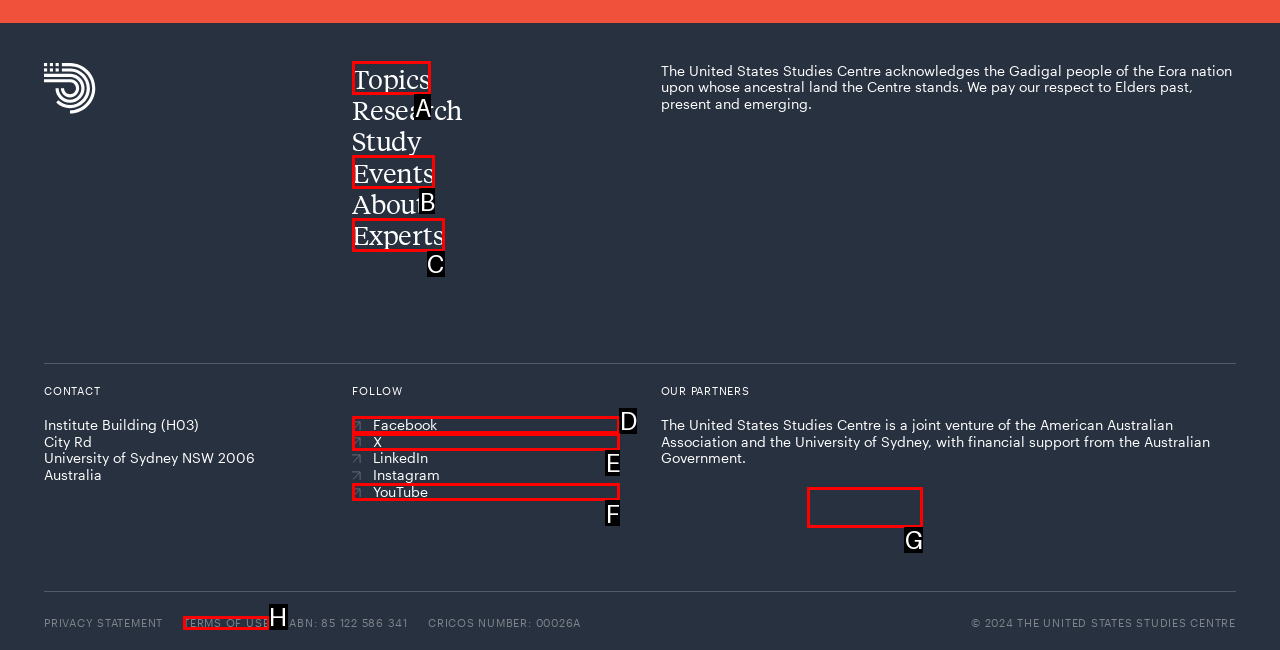Find the HTML element that corresponds to the description: aria-label="The University of Sydney". Indicate your selection by the letter of the appropriate option.

G